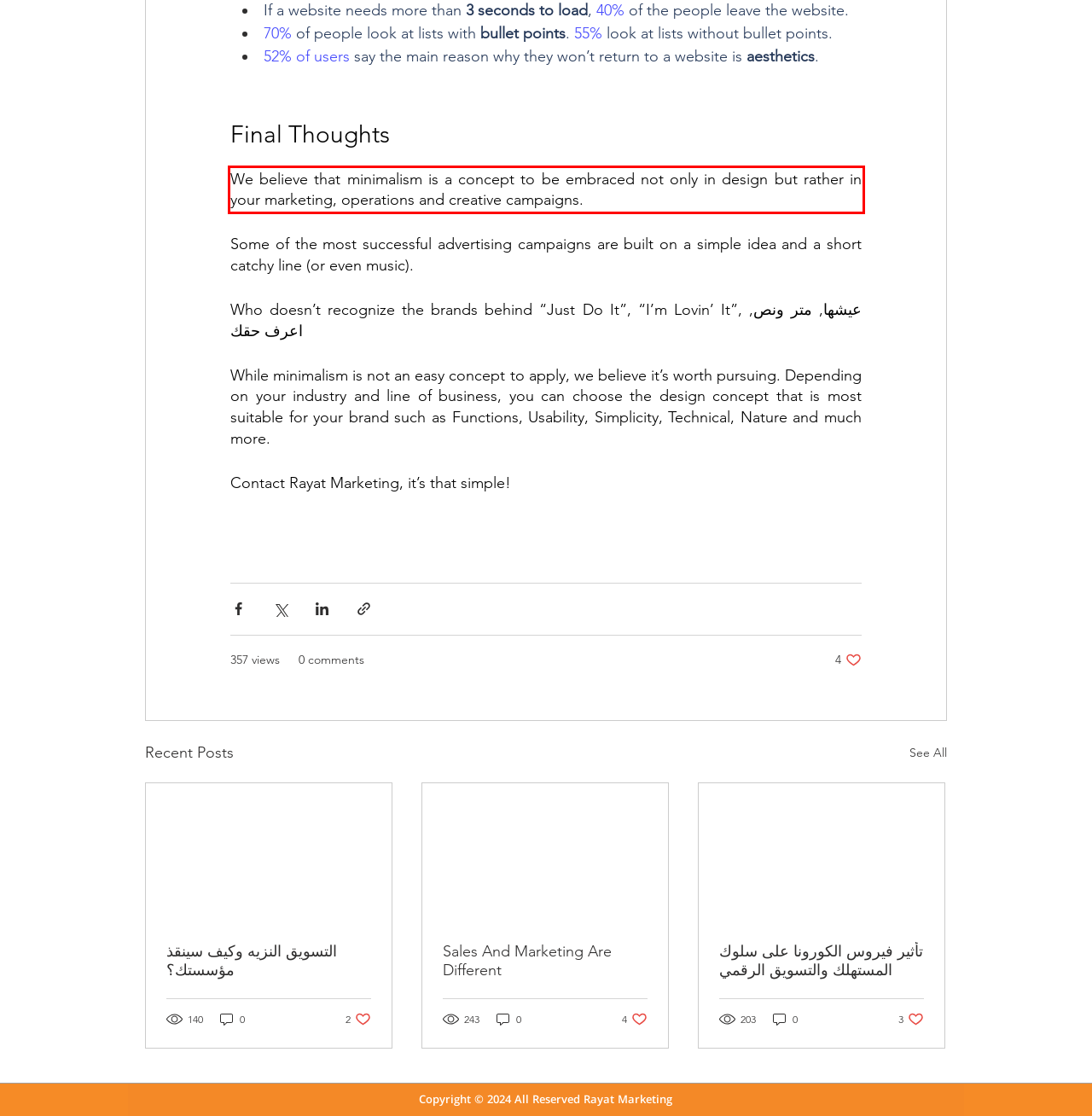Please look at the webpage screenshot and extract the text enclosed by the red bounding box.

We believe that minimalism is a concept to be embraced not only in design but rather in your marketing, operations and creative campaigns.